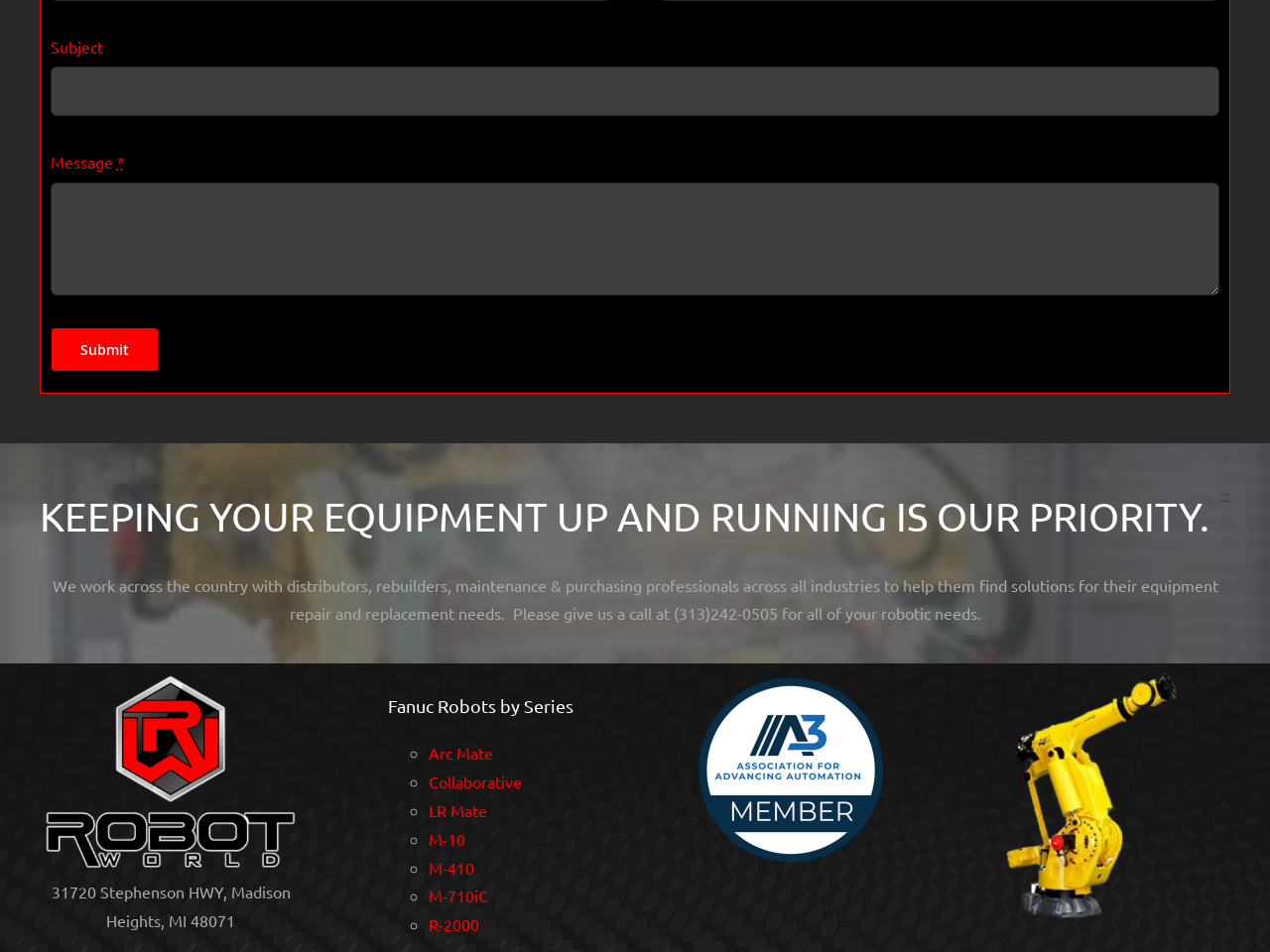Find the bounding box coordinates of the clickable region needed to perform the following instruction: "Enter subject". The coordinates should be provided as four float numbers between 0 and 1, i.e., [left, top, right, bottom].

[0.04, 0.07, 0.96, 0.122]